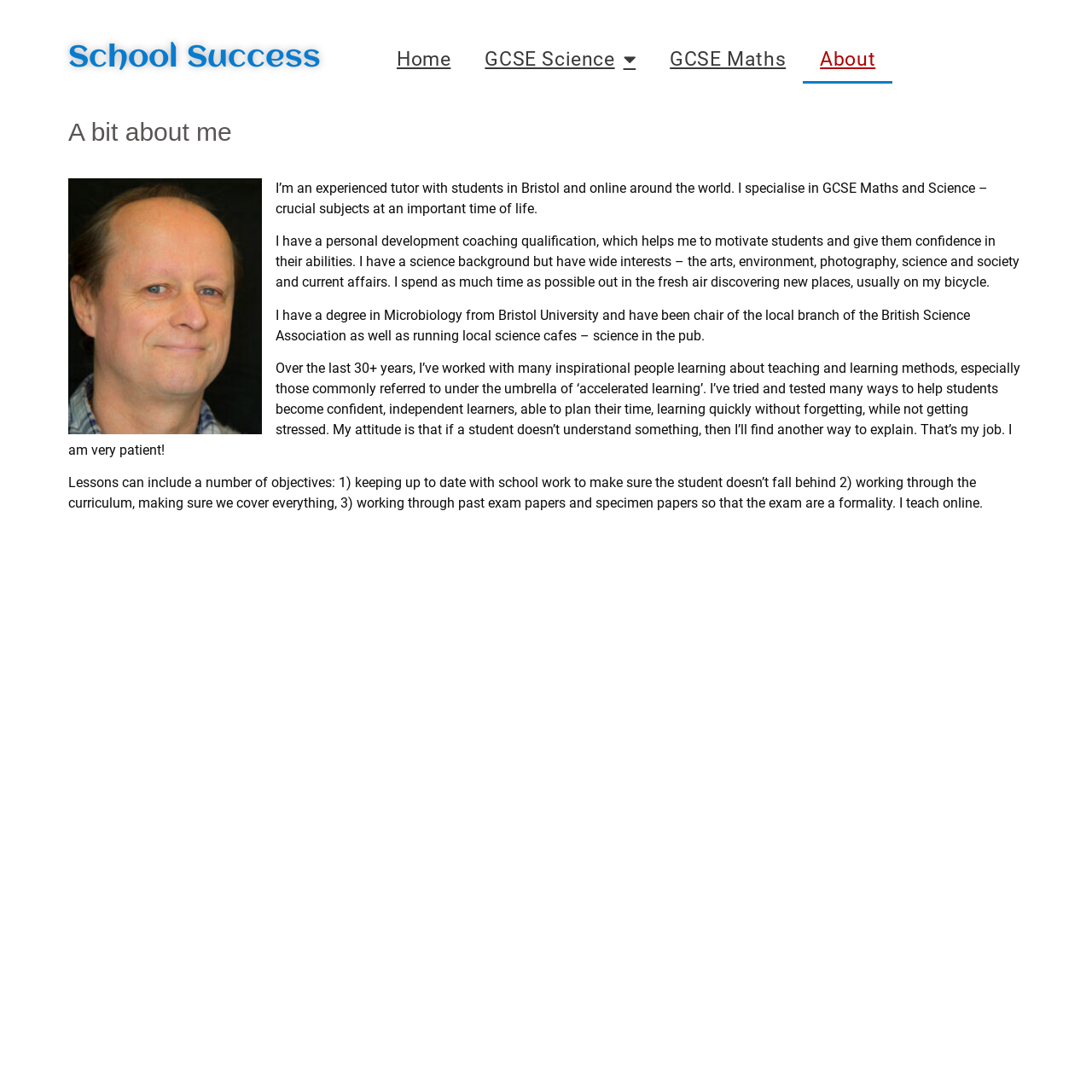Please examine the image and provide a detailed answer to the question: What is the tutor's specialization?

The tutor's specialization can be found in the static text 'I specialise in GCSE Maths and Science – crucial subjects at an important time of life.' which is located below the heading 'A bit about me'.